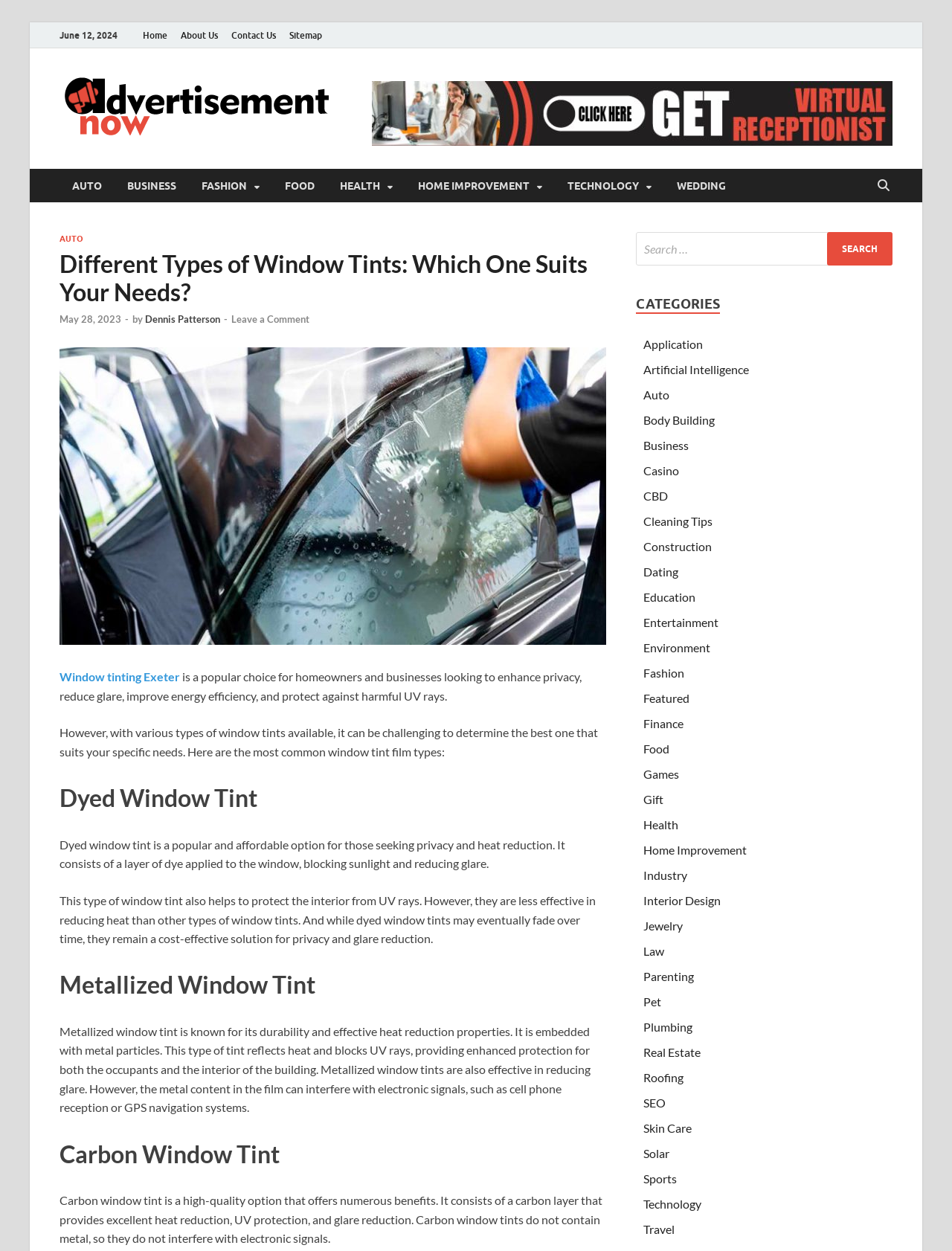Provide a short answer to the following question with just one word or phrase: What is the category of the article 'Different Types of Window Tints: Which One Suits Your Needs?'?

Home Improvement